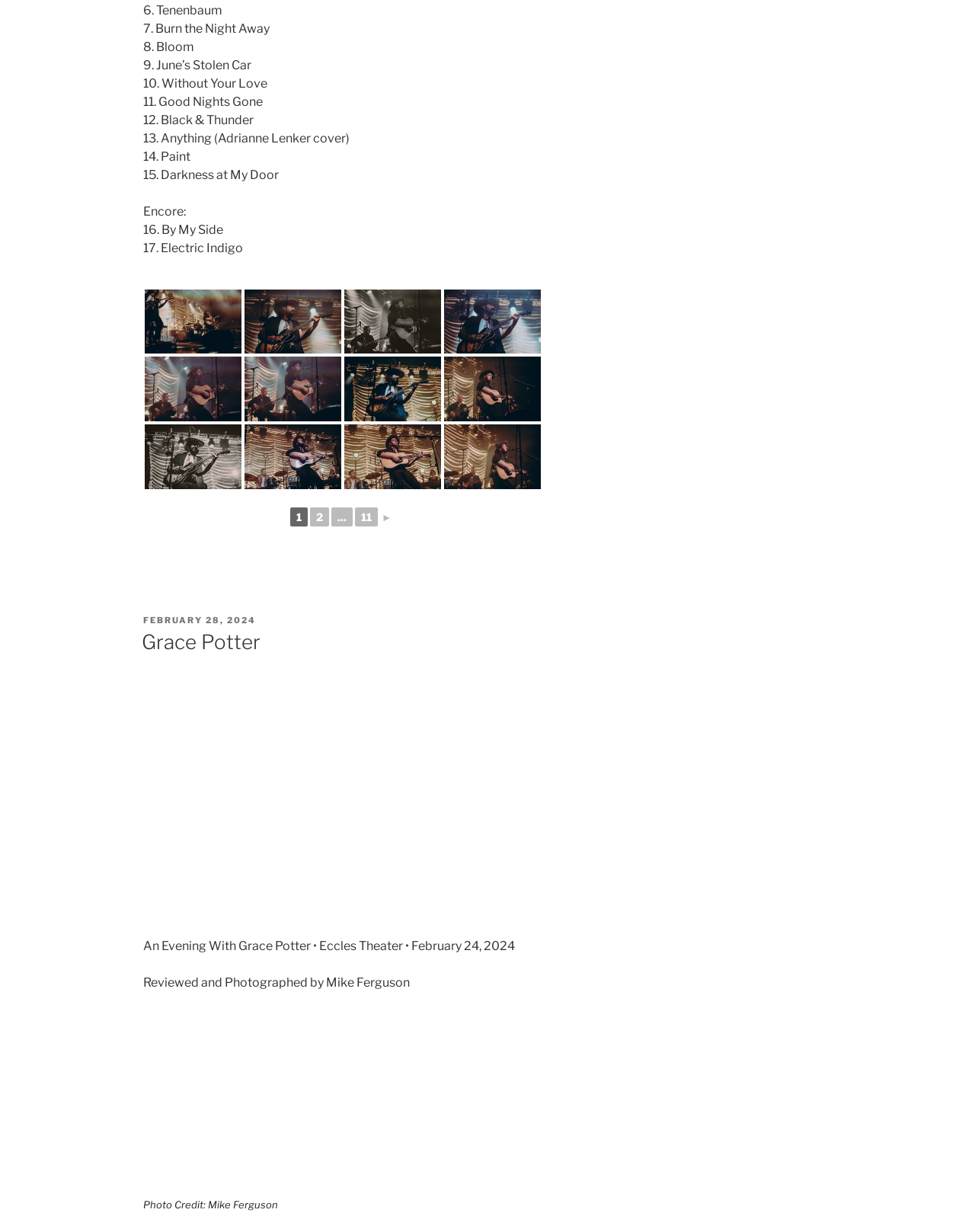Please identify the bounding box coordinates of the area that needs to be clicked to follow this instruction: "Click on the link to view The-Paper-Kites-SLC-depot-5".

[0.251, 0.235, 0.35, 0.287]